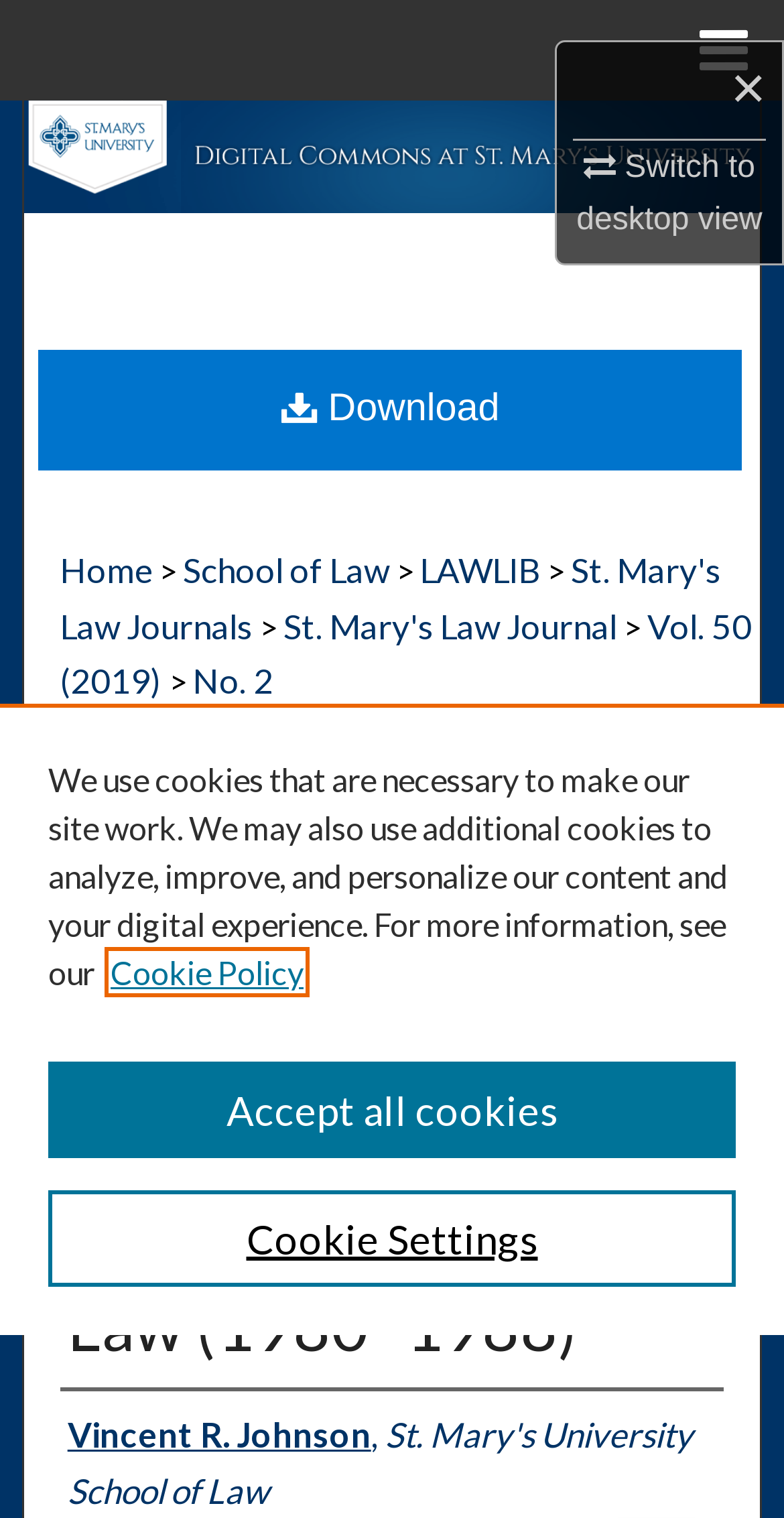Please find the bounding box coordinates of the element that must be clicked to perform the given instruction: "Search". The coordinates should be four float numbers from 0 to 1, i.e., [left, top, right, bottom].

[0.0, 0.066, 1.0, 0.132]